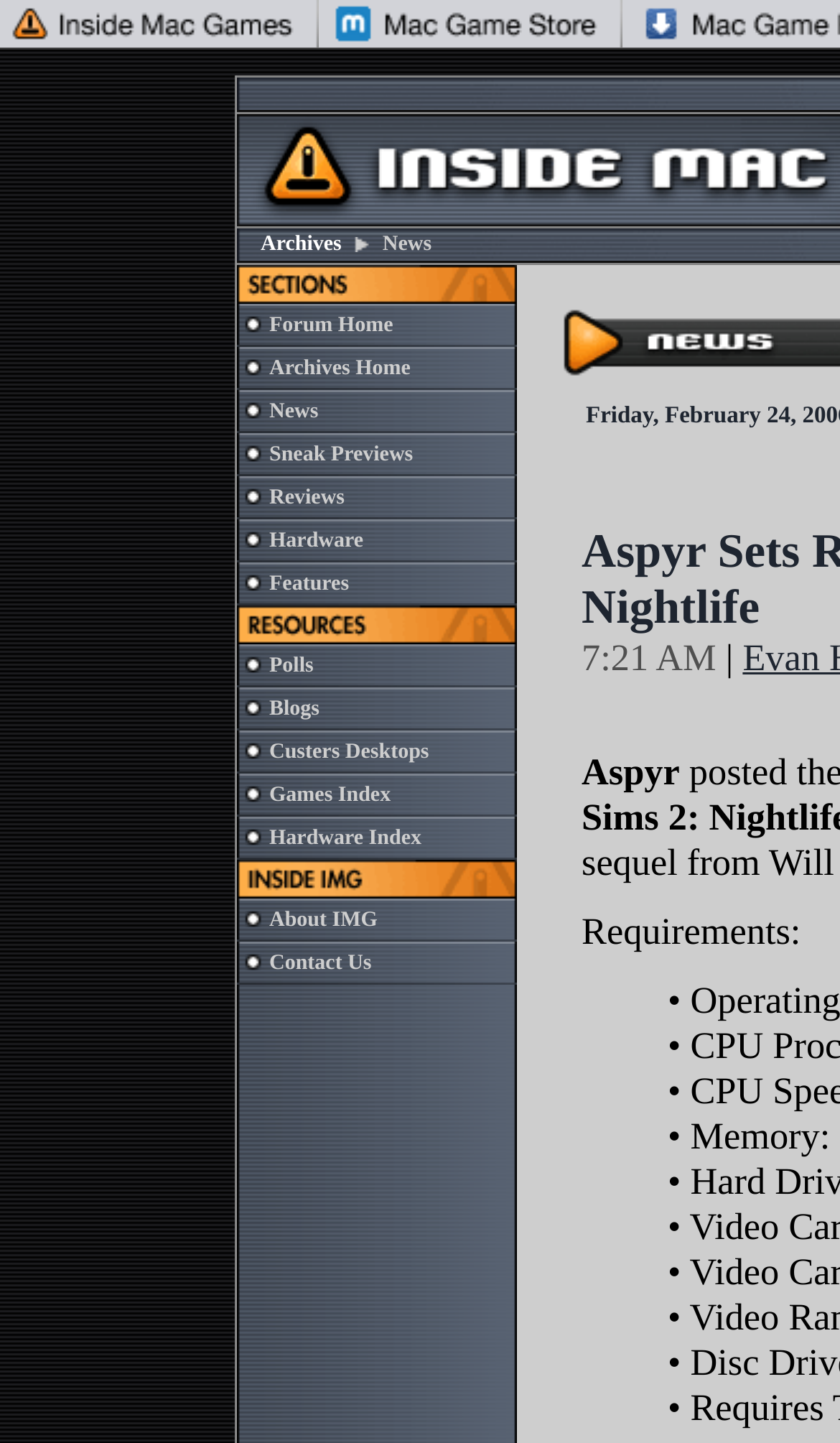Specify the bounding box coordinates of the area to click in order to execute this command: 'View News'. The coordinates should consist of four float numbers ranging from 0 to 1, and should be formatted as [left, top, right, bottom].

[0.321, 0.277, 0.379, 0.293]